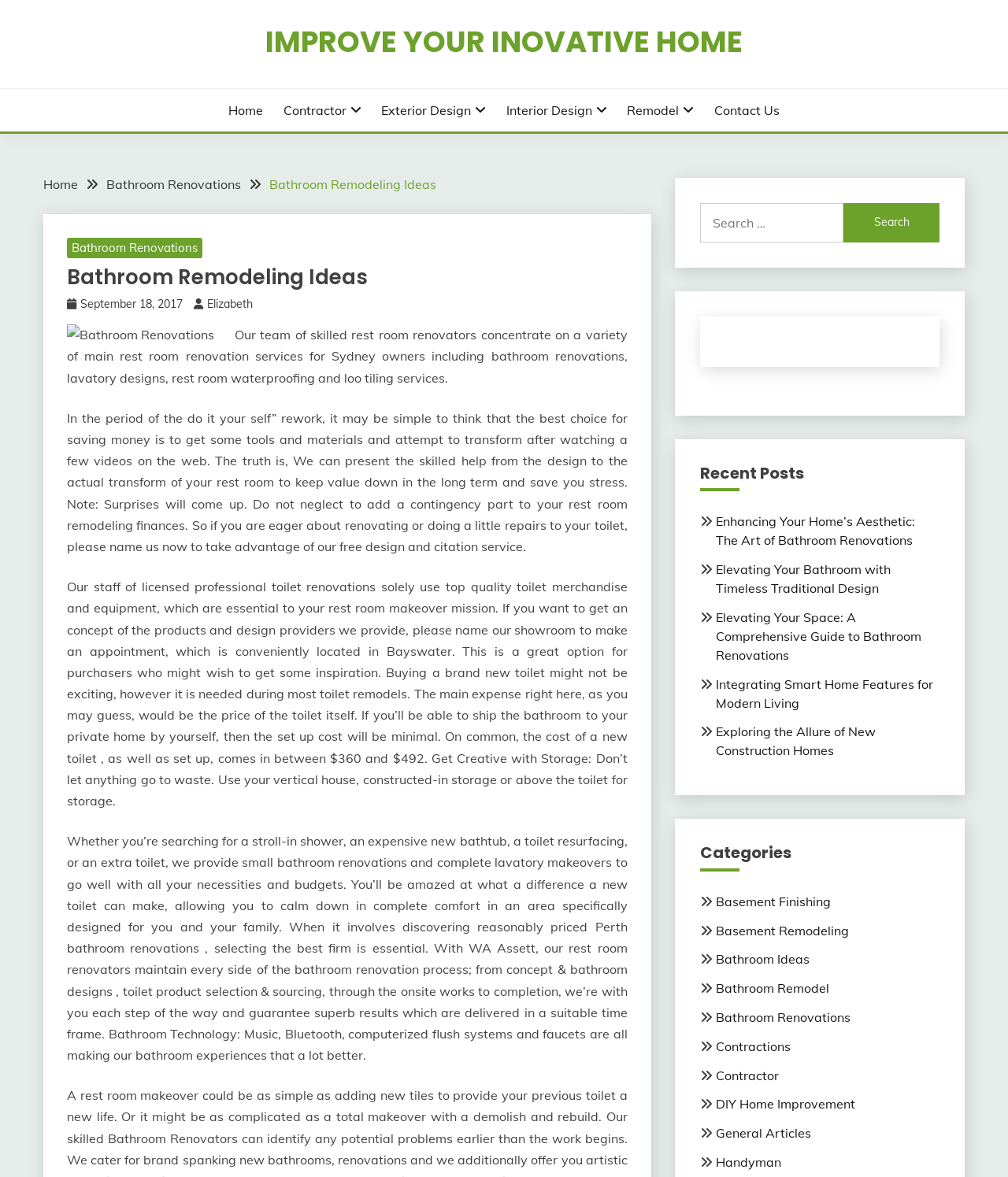Please find the bounding box coordinates for the clickable element needed to perform this instruction: "Search for something".

[0.694, 0.172, 0.932, 0.206]